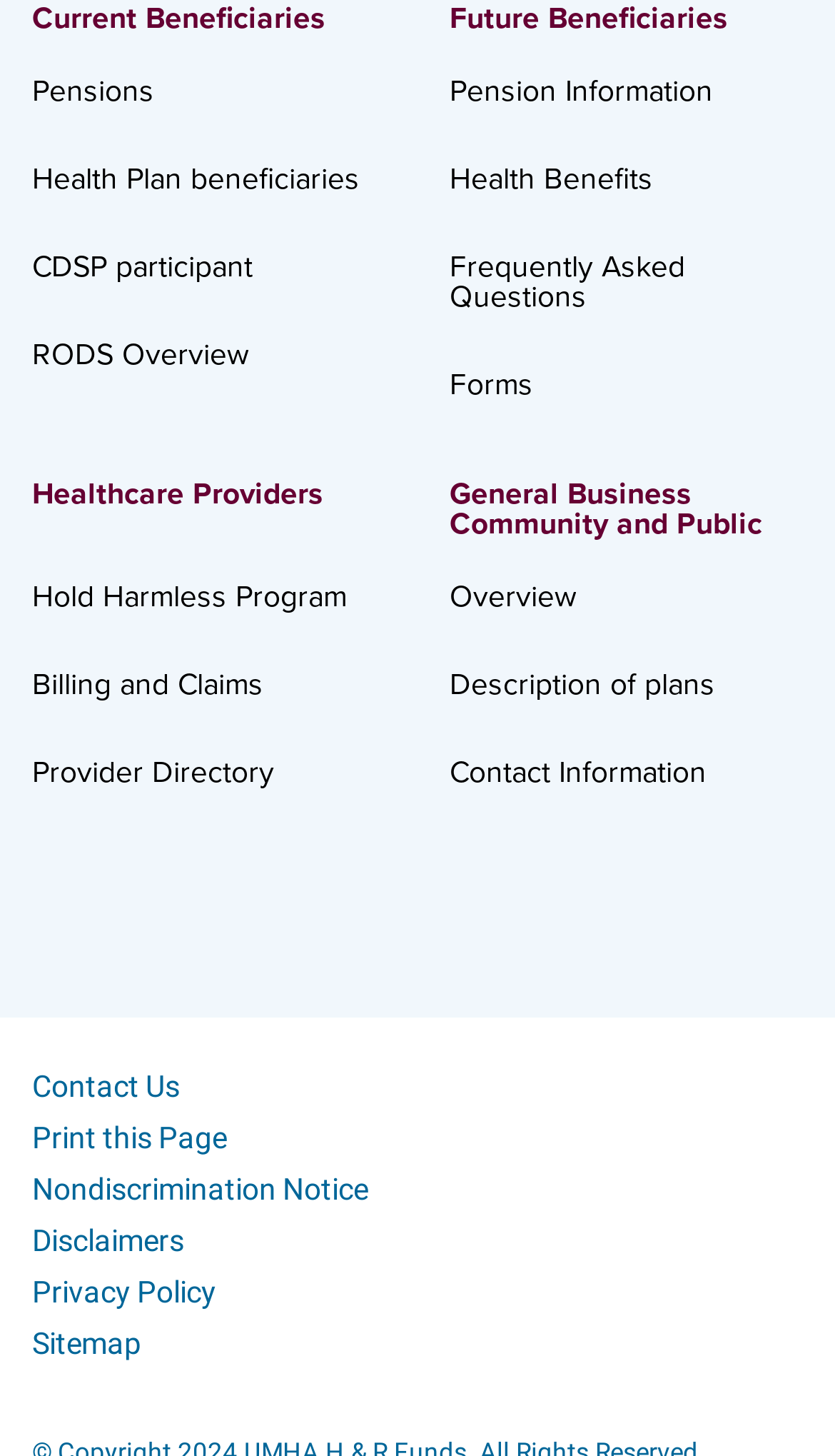Can you find the bounding box coordinates for the element that needs to be clicked to execute this instruction: "Contact Us"? The coordinates should be given as four float numbers between 0 and 1, i.e., [left, top, right, bottom].

[0.038, 0.728, 0.962, 0.764]